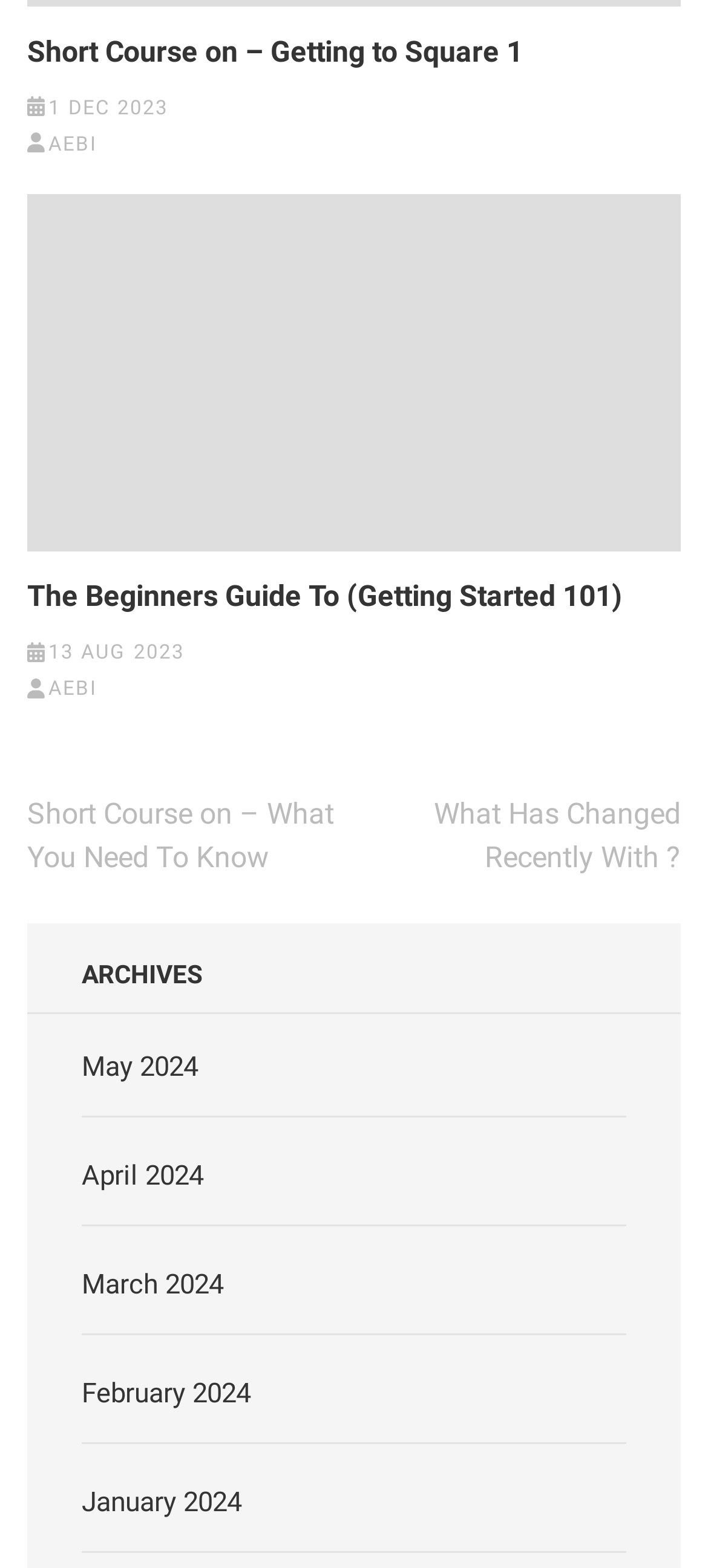Determine the bounding box for the UI element described here: "aebi".

[0.068, 0.432, 0.138, 0.447]